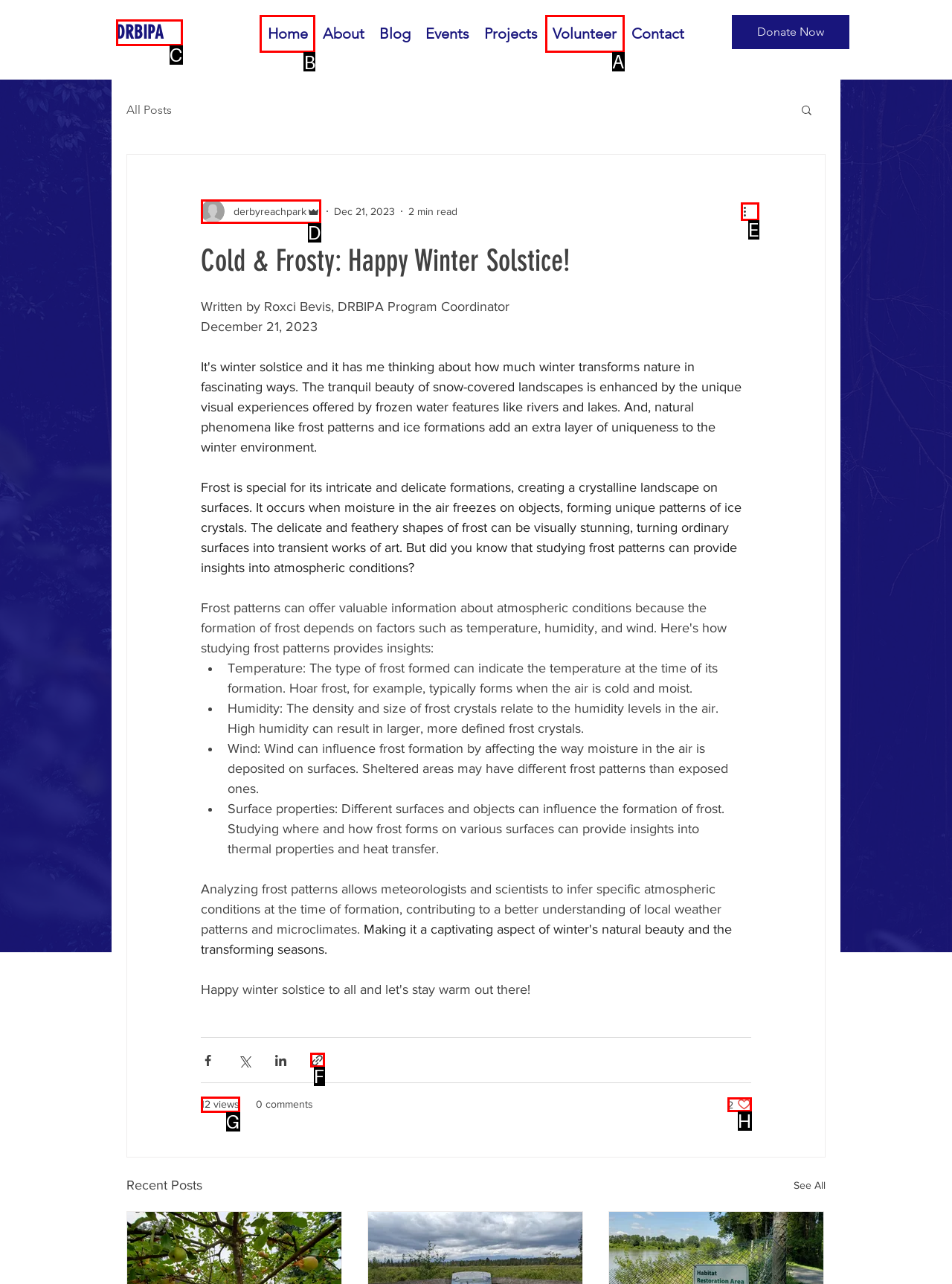Choose the UI element to click on to achieve this task: Click on the 'Home' link. Reply with the letter representing the selected element.

B